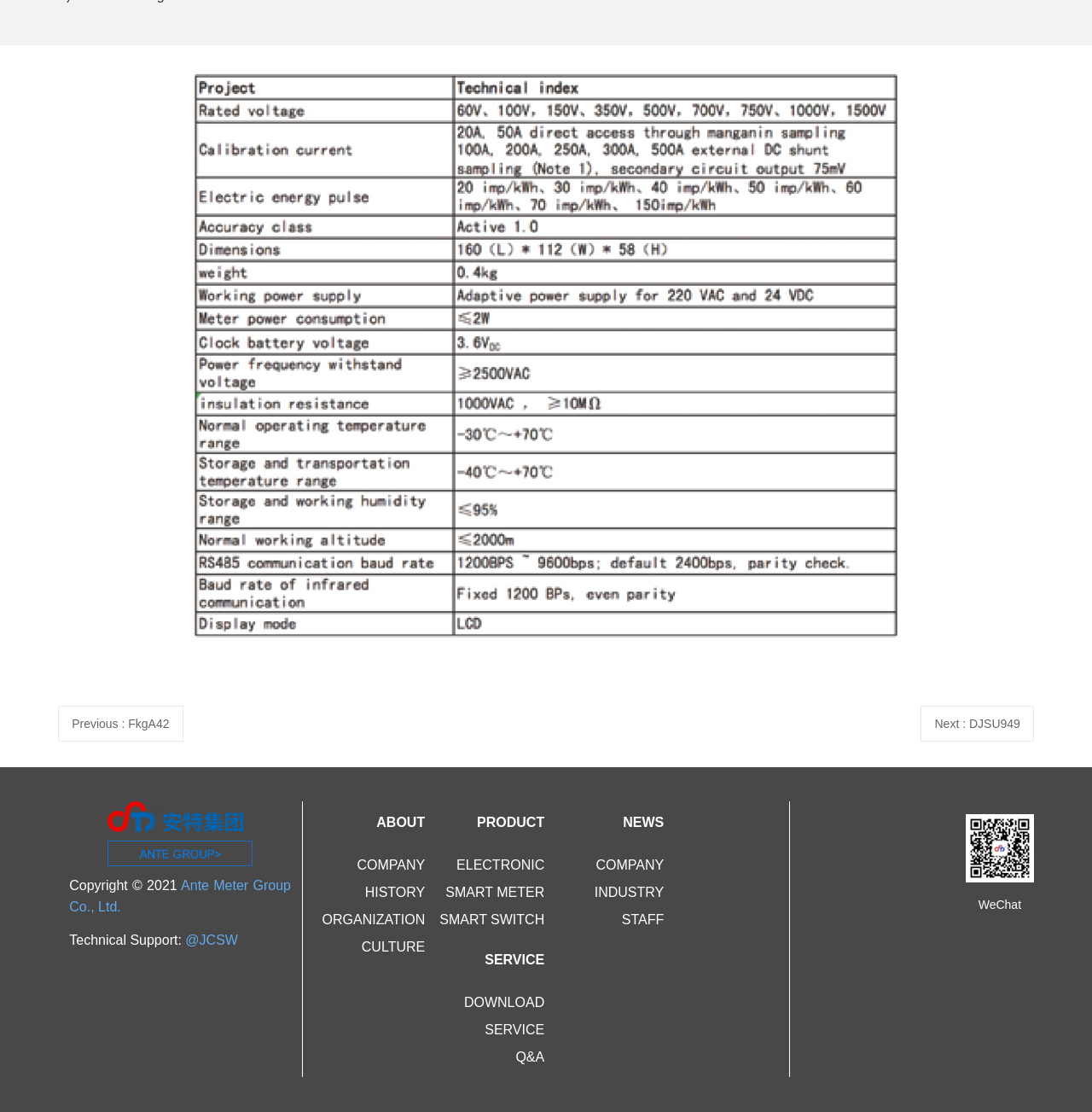Pinpoint the bounding box coordinates of the element you need to click to execute the following instruction: "download files". The bounding box should be represented by four float numbers between 0 and 1, in the format [left, top, right, bottom].

[0.397, 0.894, 0.499, 0.909]